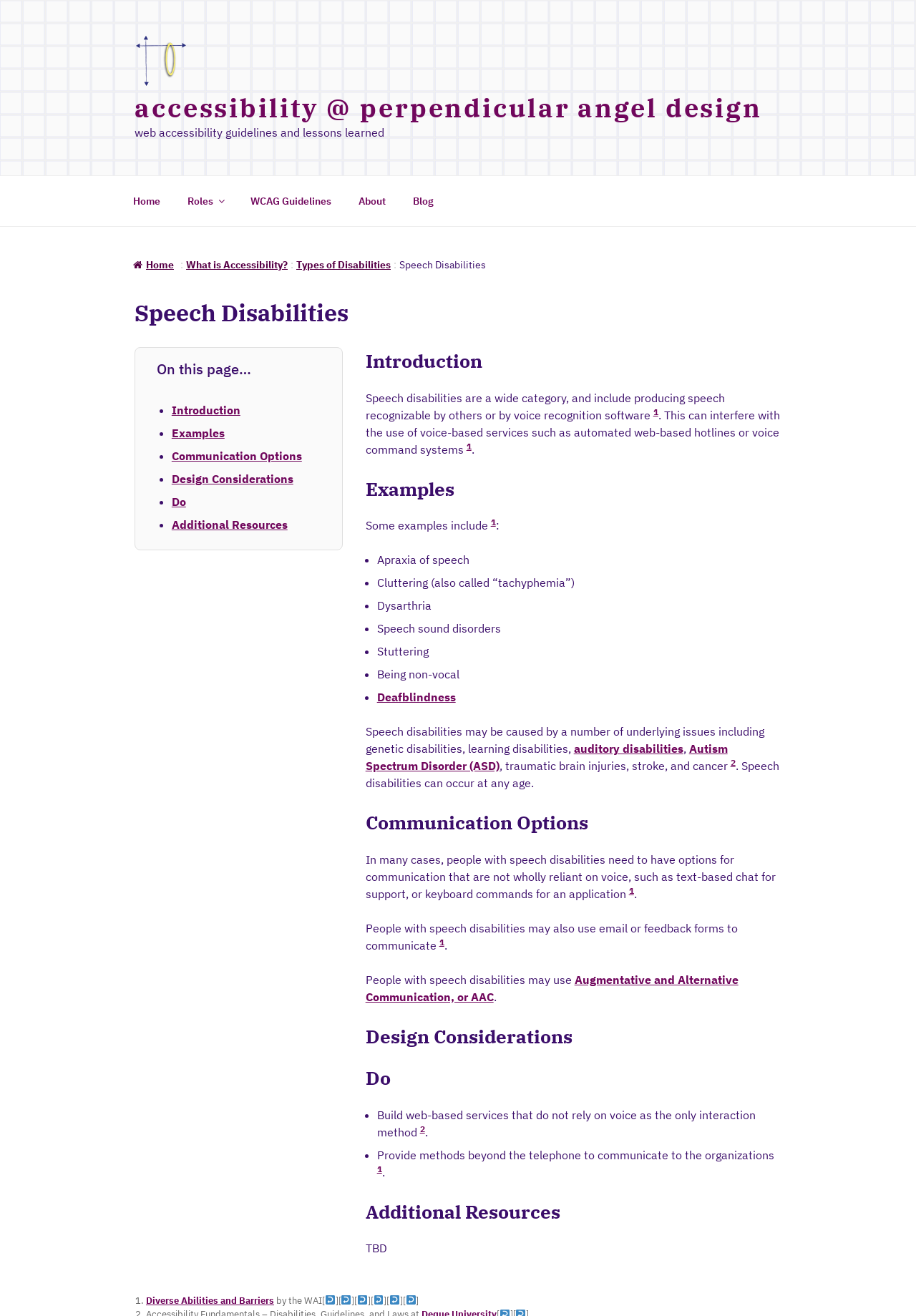Analyze the image and give a detailed response to the question:
What should designers consider when building web-based services?

The webpage suggests that designers should consider building web-based services that do not rely on voice as the only interaction method, to accommodate people with speech disabilities who may not be able to use voice-based services.